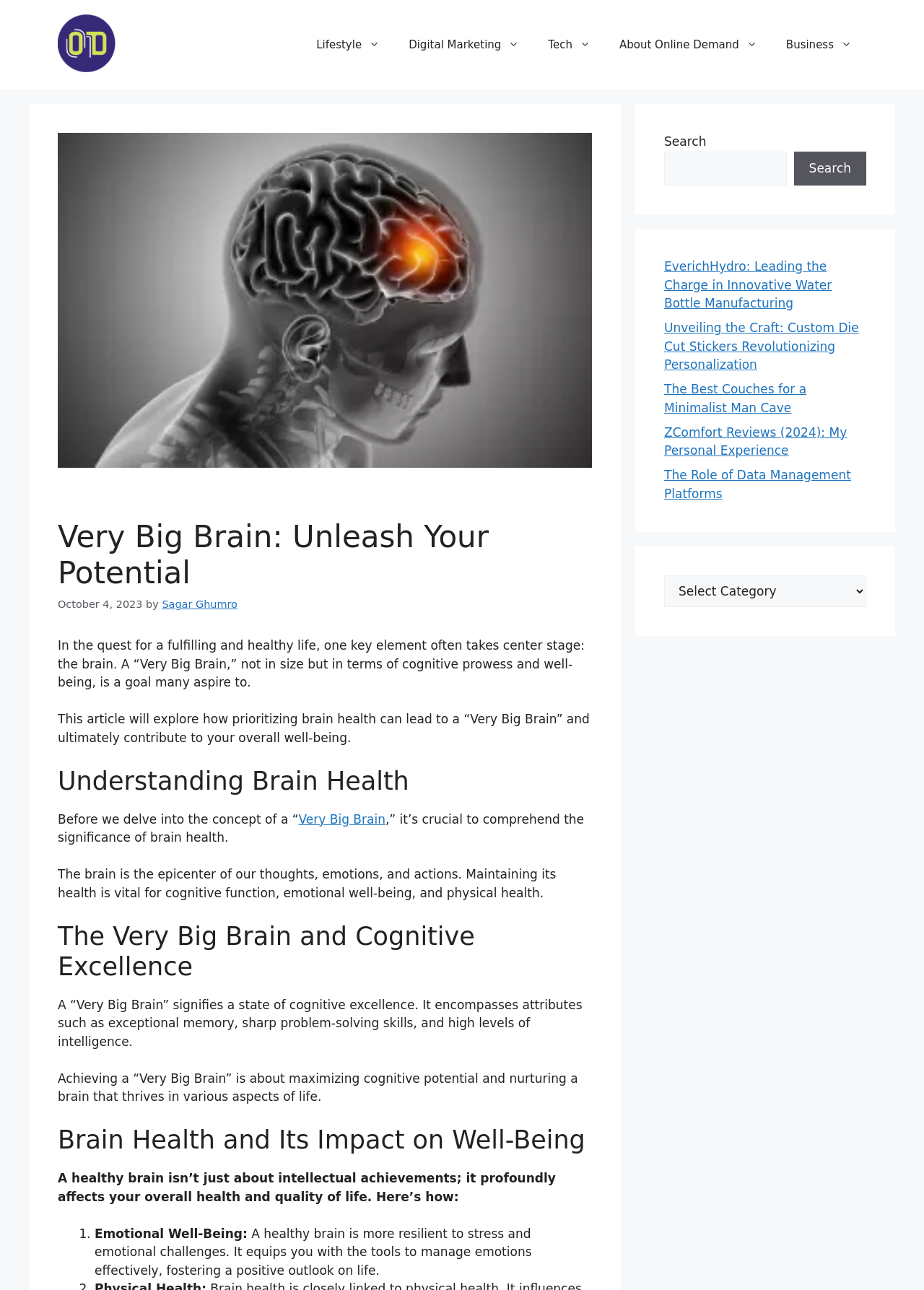Identify the bounding box coordinates of the element to click to follow this instruction: 'Read the article about 'EverichHydro: Leading the Charge in Innovative Water Bottle Manufacturing''. Ensure the coordinates are four float values between 0 and 1, provided as [left, top, right, bottom].

[0.719, 0.201, 0.9, 0.241]